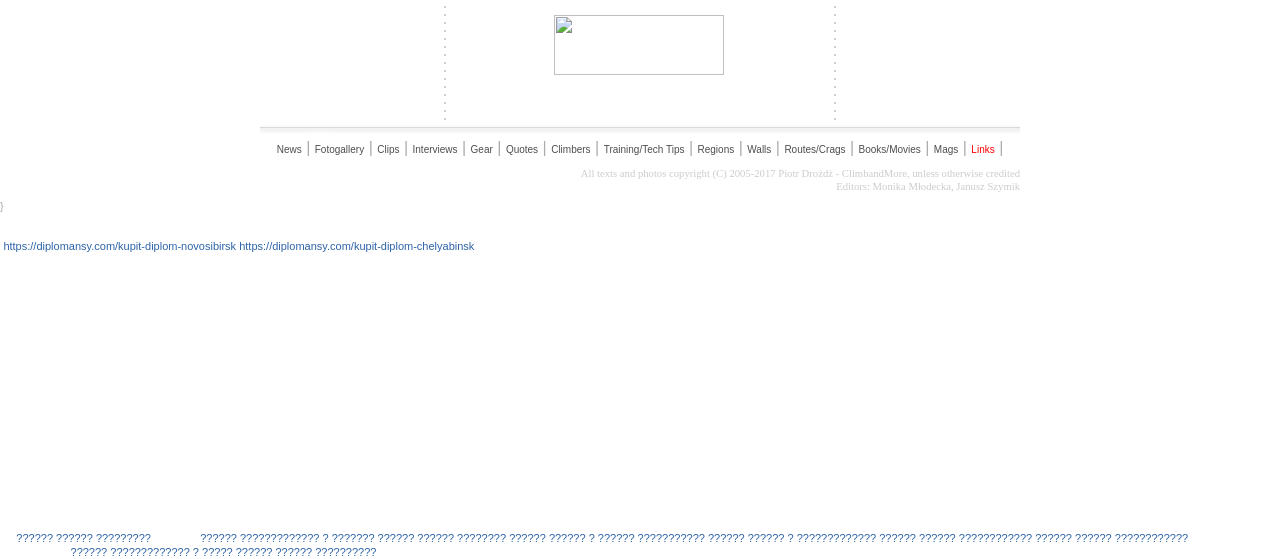Predict the bounding box coordinates of the area that should be clicked to accomplish the following instruction: "Click on ?????????????????????????". The bounding box coordinates should consist of four float numbers between 0 and 1, i.e., [left, top, right, bottom].

[0.013, 0.952, 0.118, 0.974]